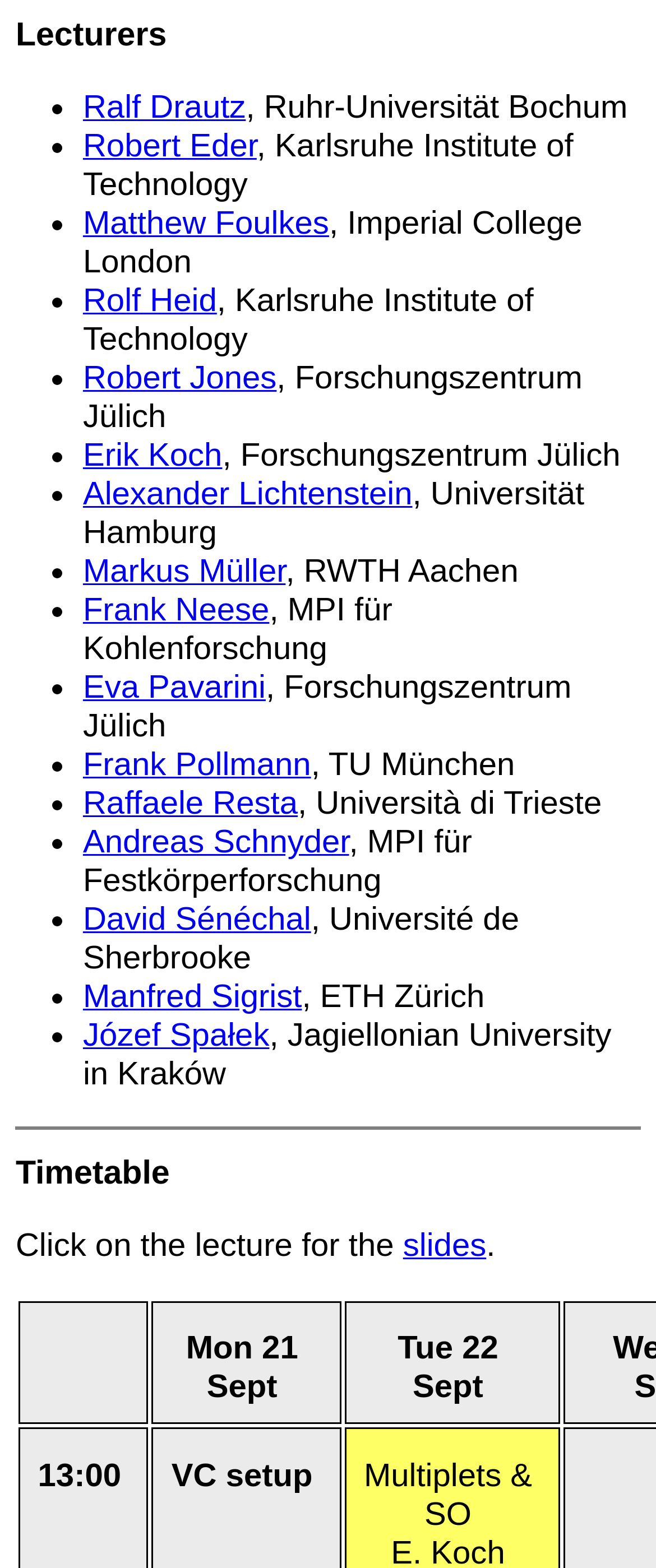Identify the bounding box coordinates for the region to click in order to carry out this instruction: "Click on Frank Neese". Provide the coordinates using four float numbers between 0 and 1, formatted as [left, top, right, bottom].

[0.126, 0.377, 0.411, 0.4]